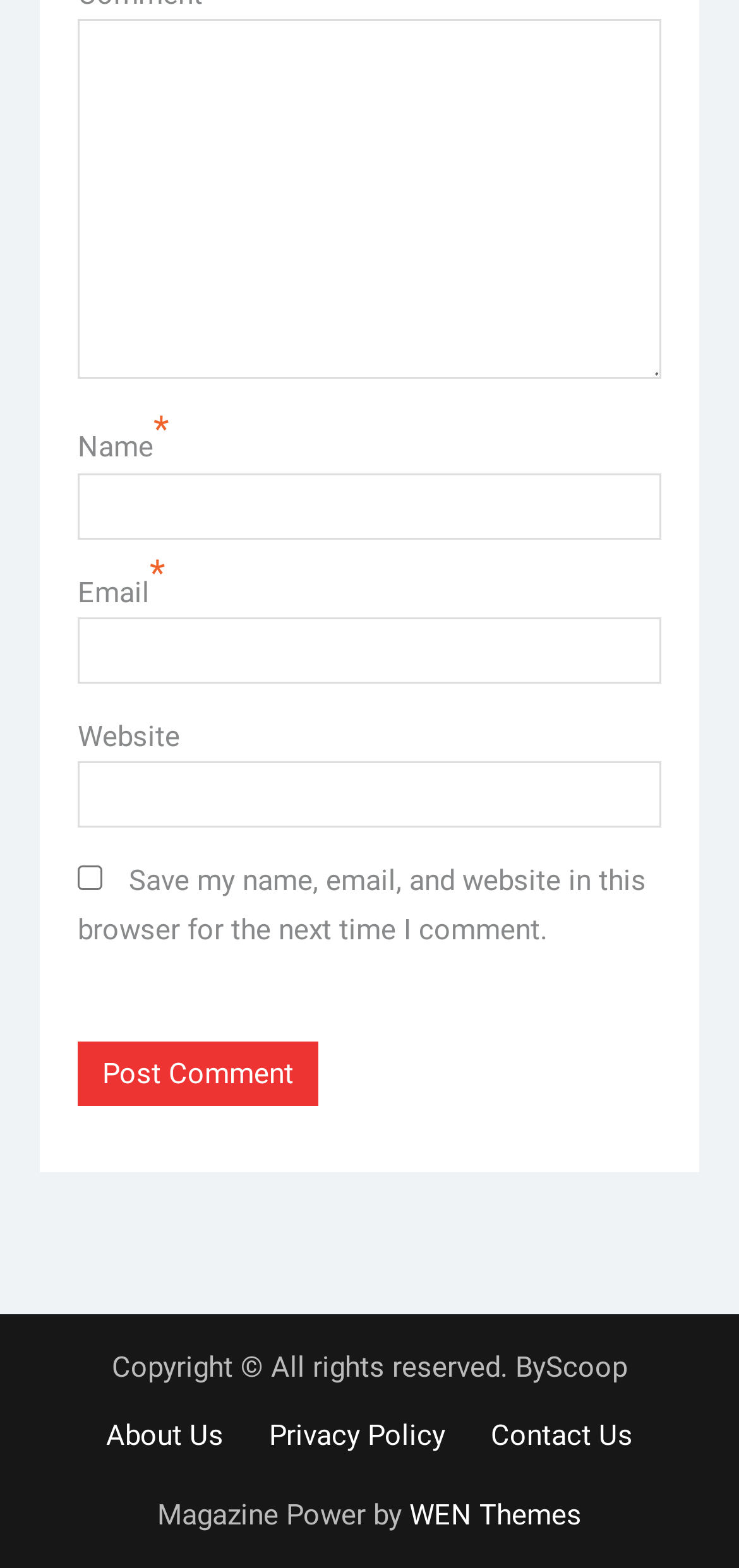Please give a succinct answer using a single word or phrase:
What is the theme provider of the website?

WEN Themes